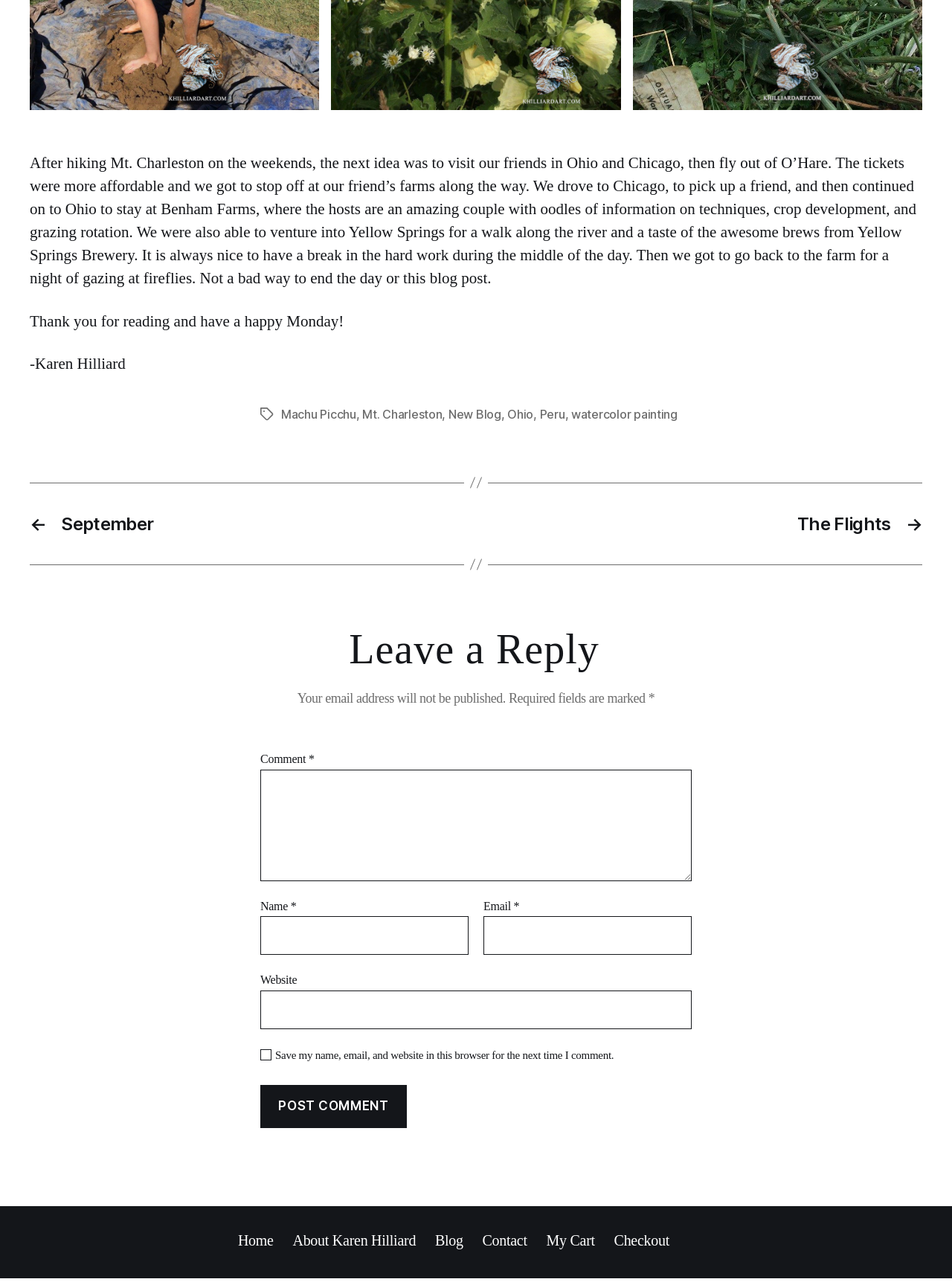Find and specify the bounding box coordinates that correspond to the clickable region for the instruction: "Search for a topic".

None